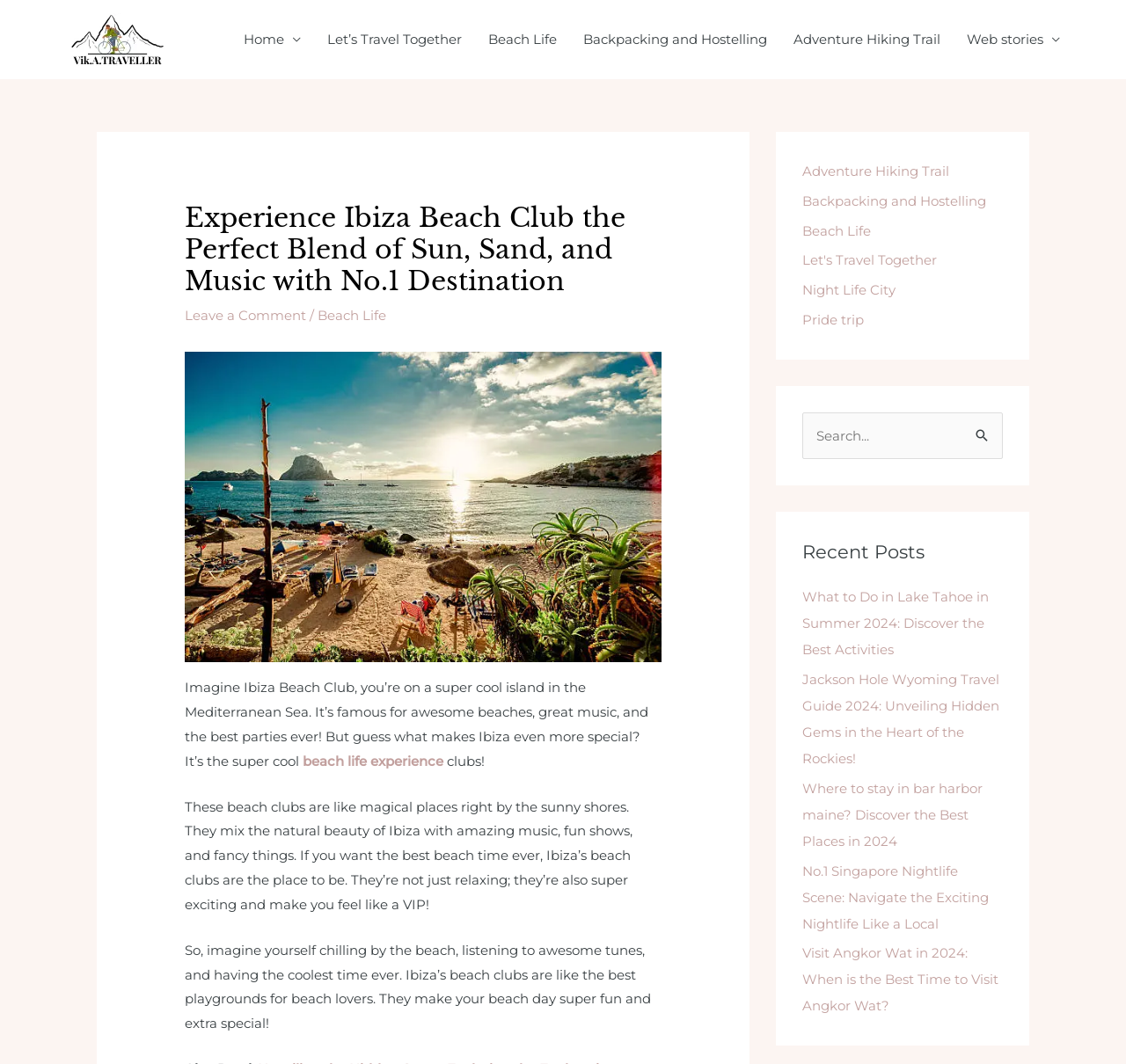What is the headline of the webpage?

Experience Ibiza Beach Club the Perfect Blend of Sun, Sand, and Music with No.1 Destination